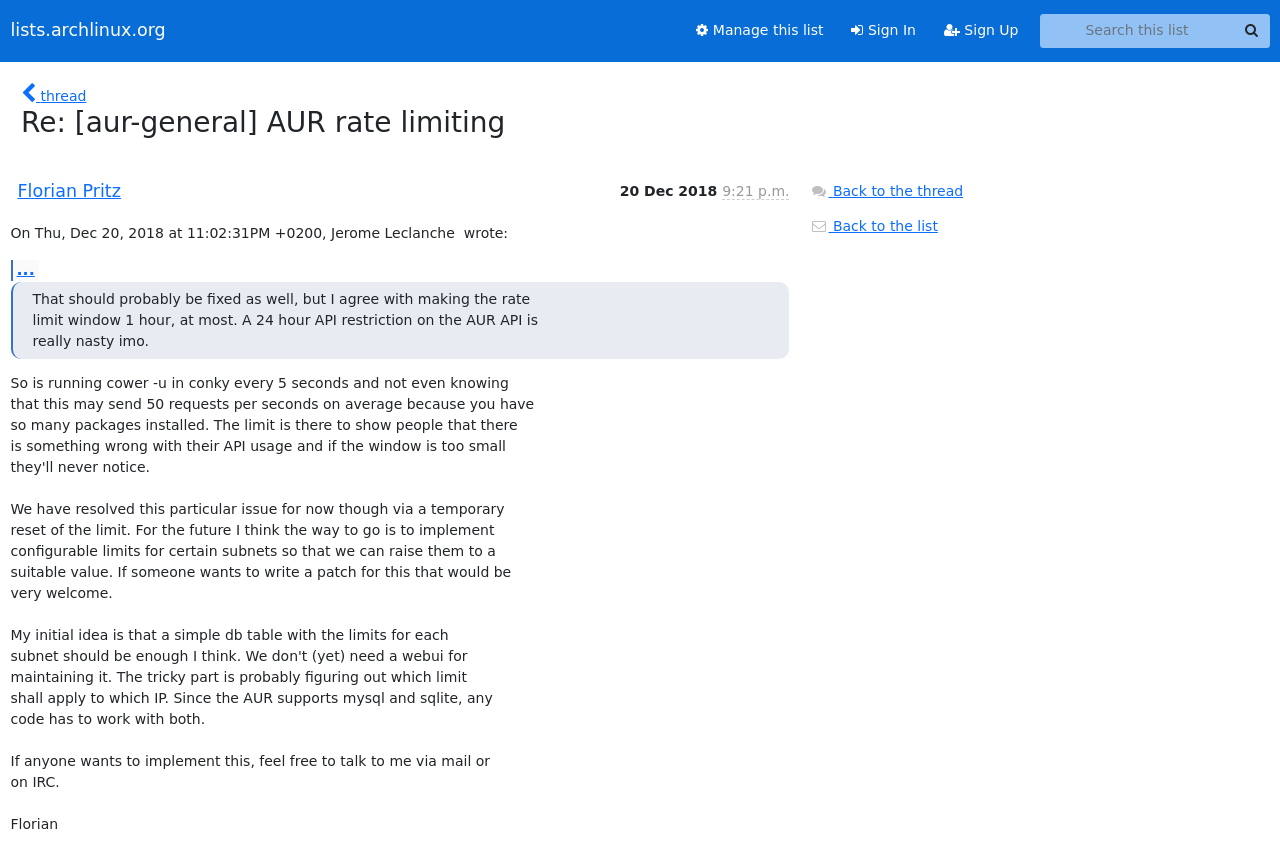Offer a thorough description of the webpage.

This webpage appears to be a discussion thread on a mailing list, specifically the "Aur-general" list on lists.archlinux.org. At the top right corner, there are three links: "Manage this list", "Sign In", and "Sign Up". Next to these links, there is a search bar with a textbox and a "Search" button.

Below the search bar, there is a link to the thread, followed by a heading that reads "Re: [aur-general] AUR rate limiting". This heading is centered at the top of the main content area.

The main content area is divided into sections. On the left side, there is a table with information about the sender, Florian Pritz, including the date and time of the message, December 20, 2018, 10:21 p.m.

To the right of the sender information, there is a block of text that appears to be the message content. The text is a response to a previous message, and it discusses the topic of rate limiting on the AUR API.

At the bottom of the page, there are two links: "Back to the thread" and "Back to the list". These links allow the user to navigate to the previous thread or the main list of discussions.